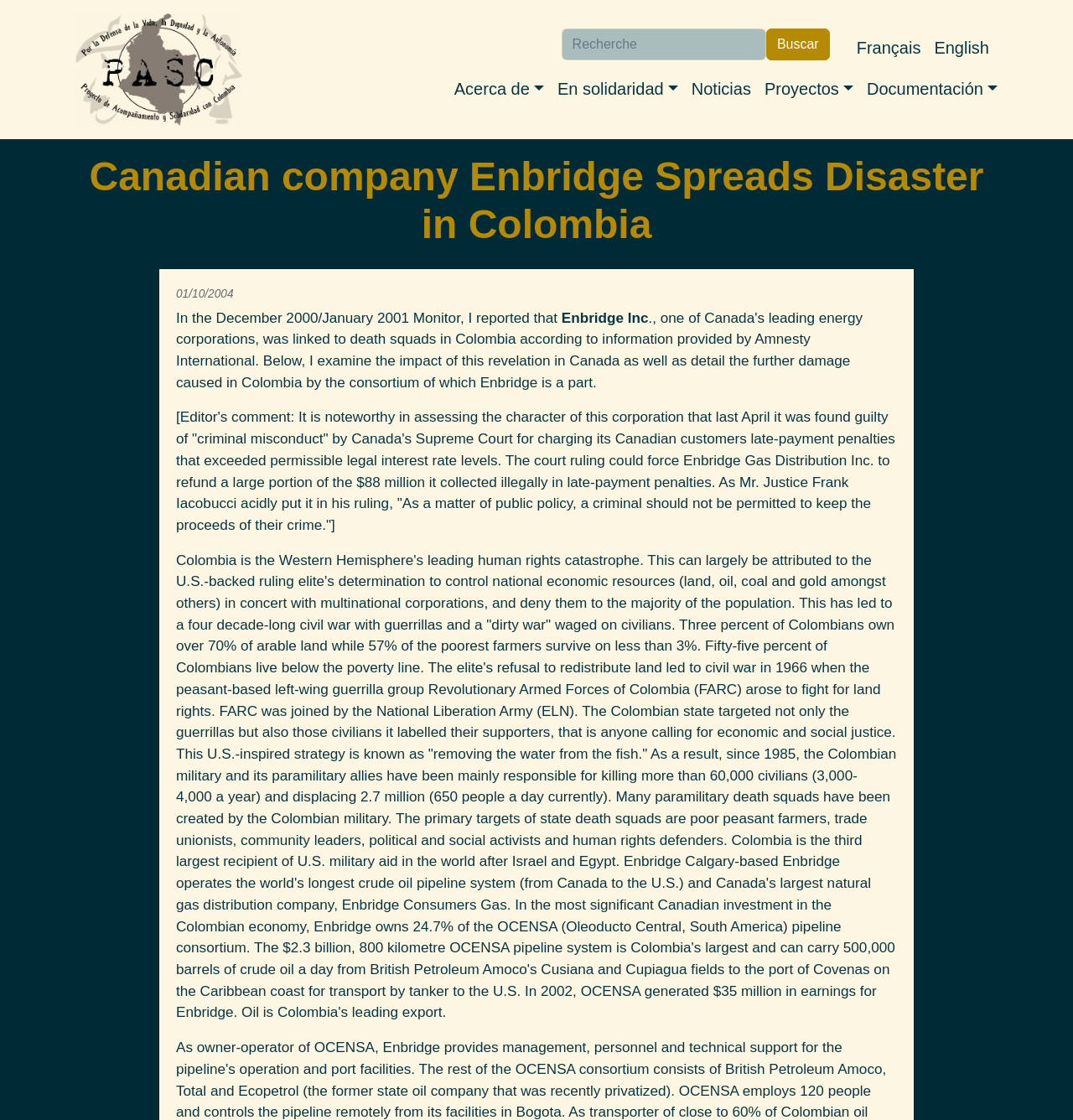Answer the following query concisely with a single word or phrase:
What is the language of the link at the bottom right corner?

English